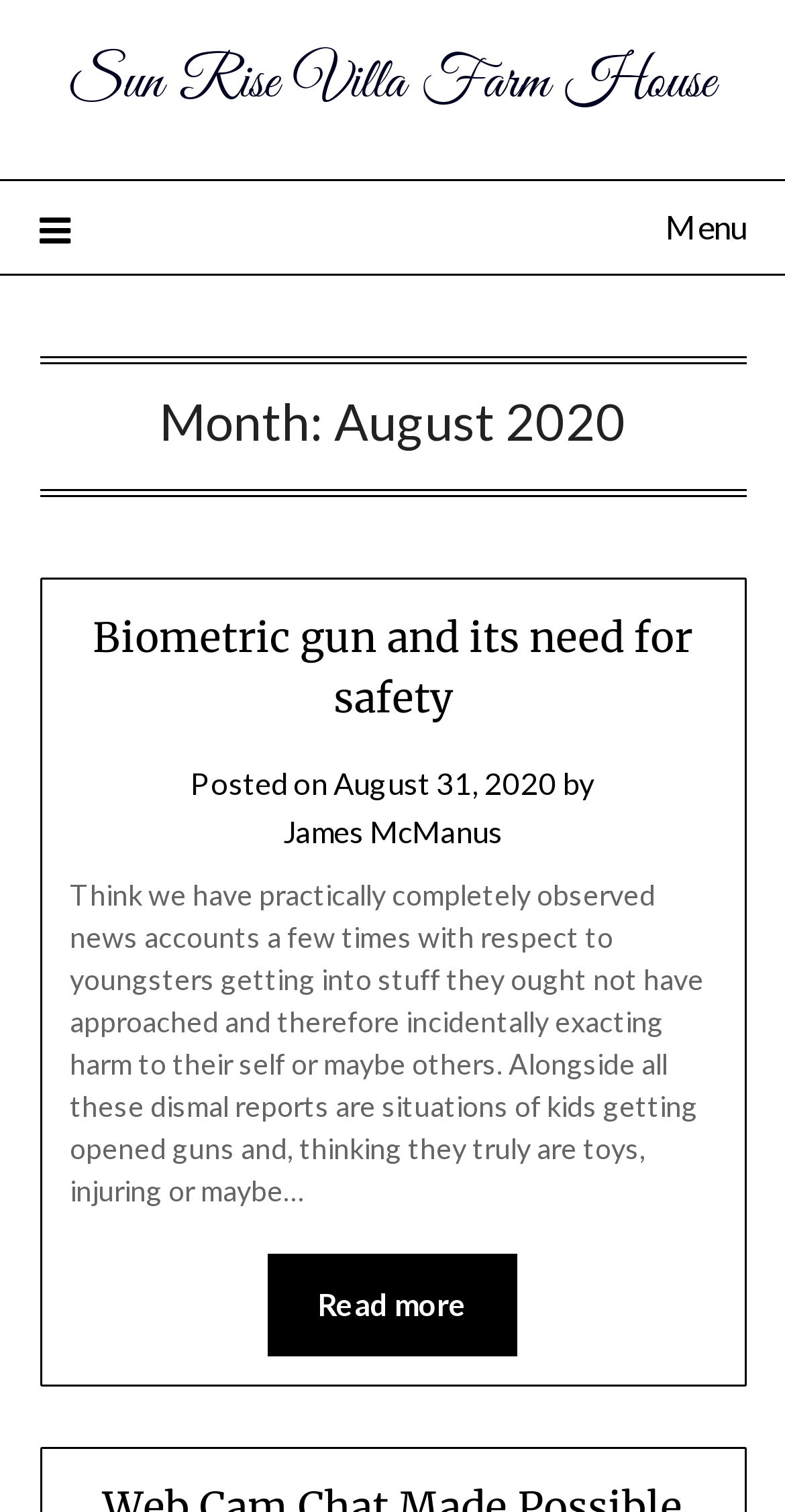Offer a thorough description of the webpage.

The webpage appears to be a blog post or article page. At the top, there is a link to "Sun Rise Villa Farm House" and a menu icon on the right side. Below the menu icon, there is a header section that displays the month "August 2020". 

The main content of the page is an article with a heading "Biometric gun and its need for safety". The article has a link to the same title, and below it, there is a section showing the post date "August 31, 2020" and the author's name "James McManus". 

The article's content is a long paragraph discussing news accounts of children getting into harmful situations, including accessing guns and causing harm to themselves or others. At the end of the paragraph, there is a "Read more" link.